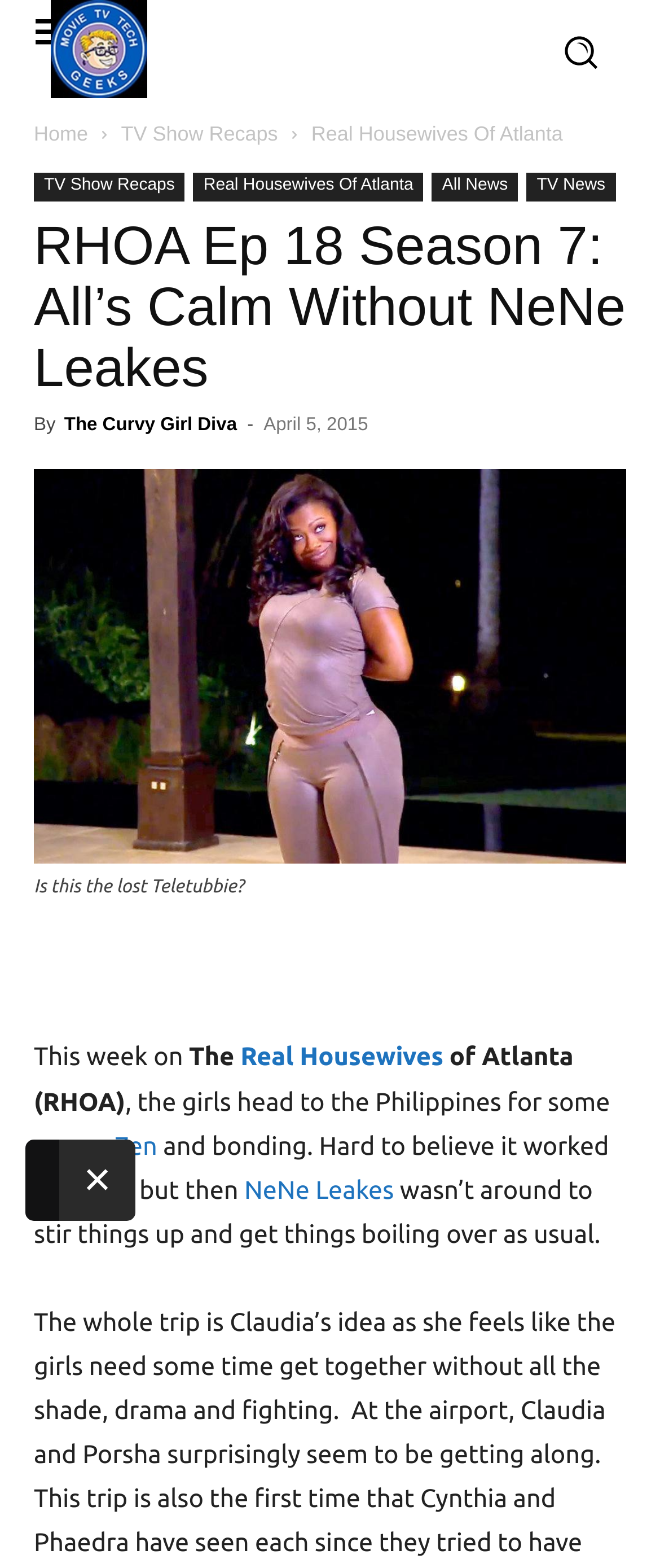Could you identify the text that serves as the heading for this webpage?

RHOA Ep 18 Season 7: All’s Calm Without NeNe Leakes